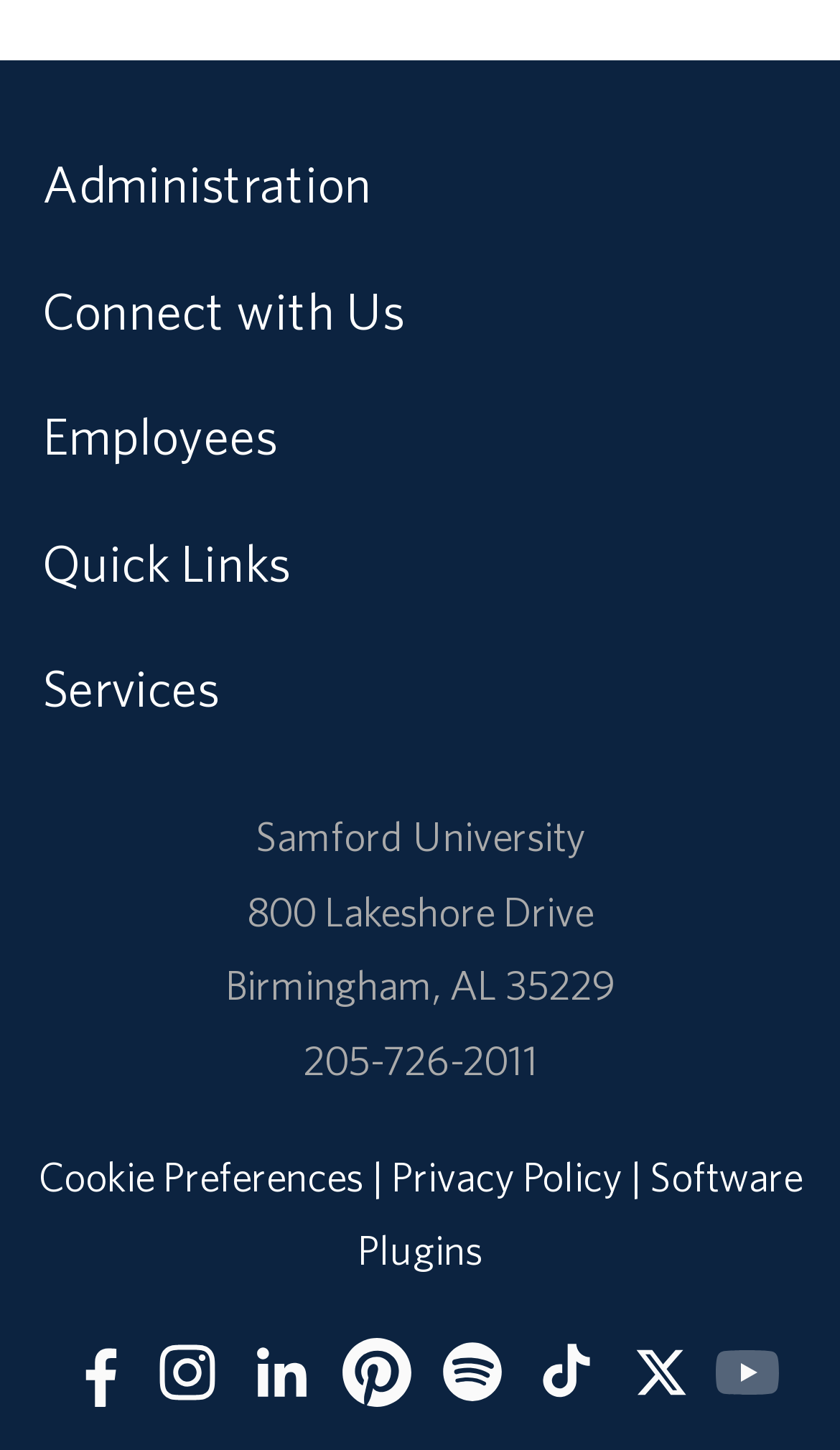What is the university's address?
Based on the image, answer the question with as much detail as possible.

I found the address by looking at the links section, where I saw a link with the text '800 Lakeshore Drive Birmingham, AL 35229', which is likely to be the university's address.